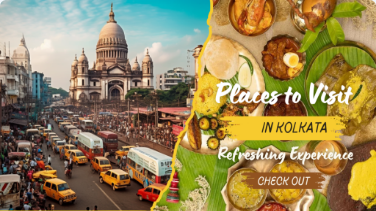Please provide a detailed answer to the question below based on the screenshot: 
What is the purpose of the image?

The image has an overlay text that reads 'Places to Visit in Kolkata' and 'CHECK OUT', which indicates that the purpose of the image is to entice viewers to visit Kolkata and explore its attractions and culinary delights.